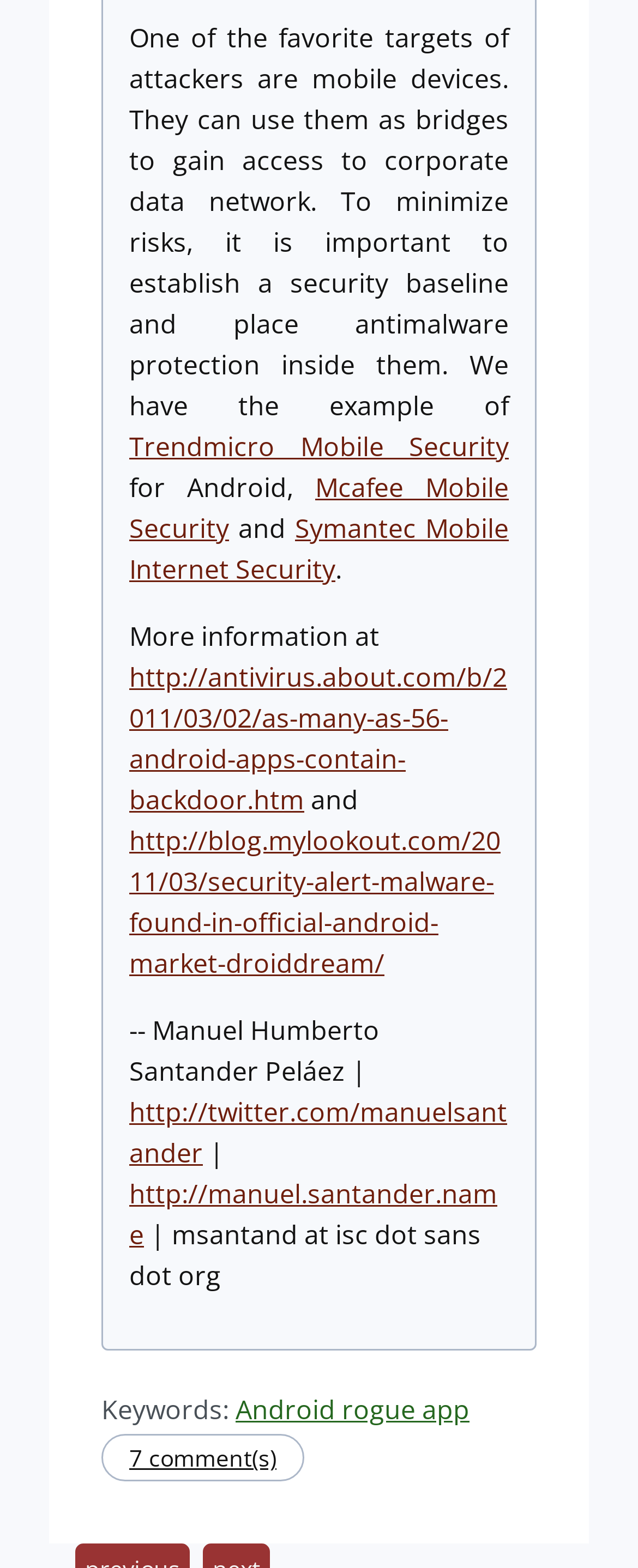Please determine the bounding box coordinates of the section I need to click to accomplish this instruction: "Read more about malware found in official Android market".

[0.203, 0.525, 0.785, 0.626]